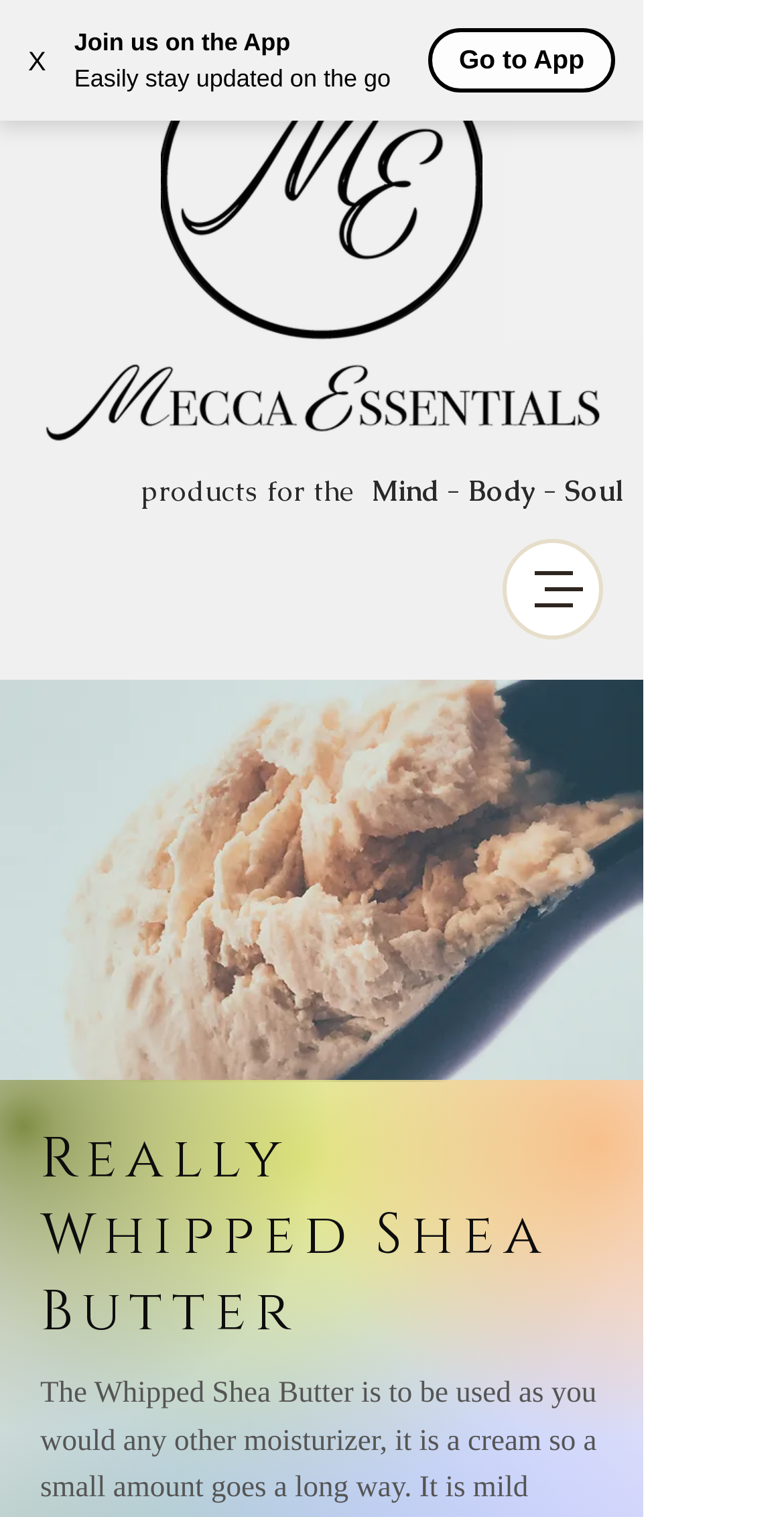Generate an in-depth caption that captures all aspects of the webpage.

The webpage is about Whipped Shea Butter from Mecca Essentials. At the top left corner, there is a button with an "X" label, likely used for closing a window or dialog. Next to it, there is a promotional section with three lines of text: "Join us on the App", "Easily stay updated on the go", and "Go to App", which encourages users to download the app. 

Below this section, there are two logos: one is the MECCA logo, and the other is a smaller version of the same logo. 

On the right side of the page, there is a navigation menu button labeled "Open navigation menu", which likely opens a dialog with more menu options.

The main content of the page is an image of a lavender-themed product, likely the Whipped Shea Butter, which takes up most of the page's width. Above the image, there is a heading that reads "Really Whipped Shea Butter", which is the title of the product.